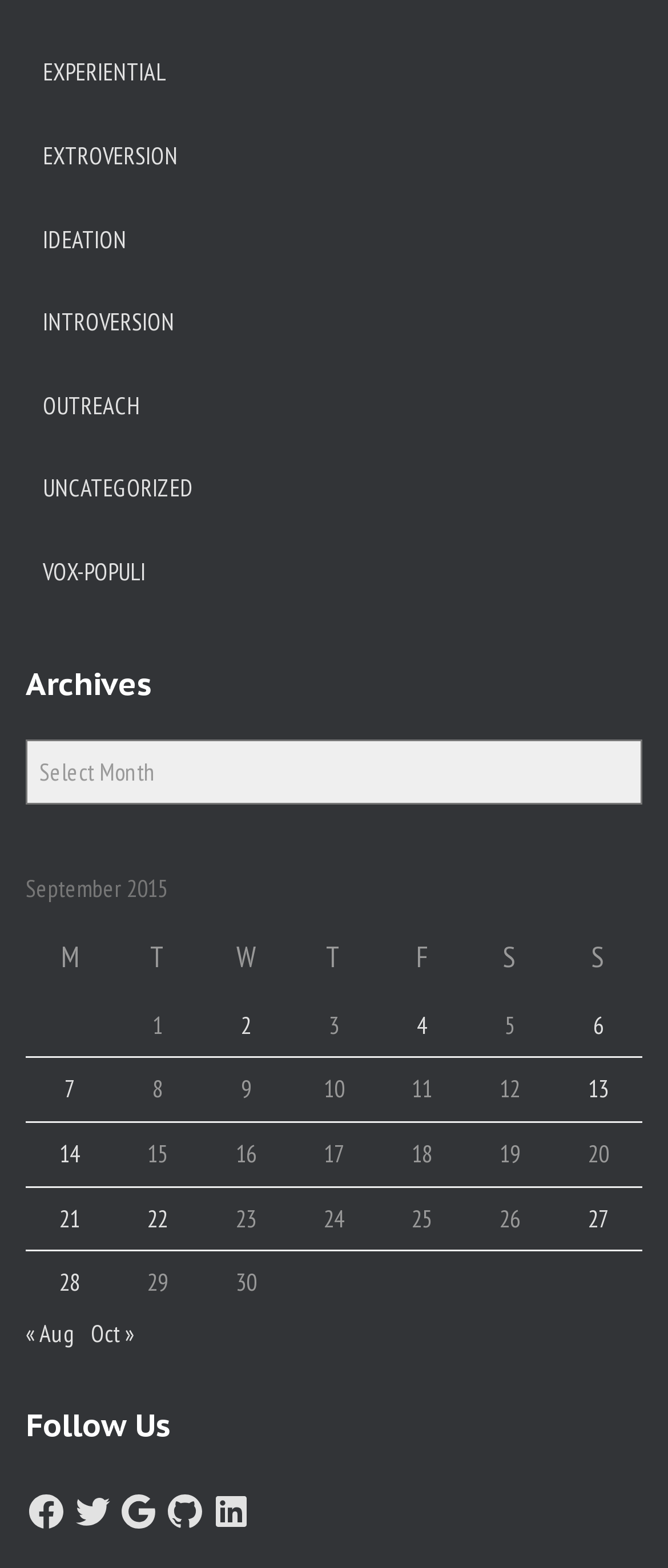Please locate the bounding box coordinates of the element that should be clicked to complete the given instruction: "Follow on FACEBOOK".

[0.038, 0.945, 0.1, 0.971]